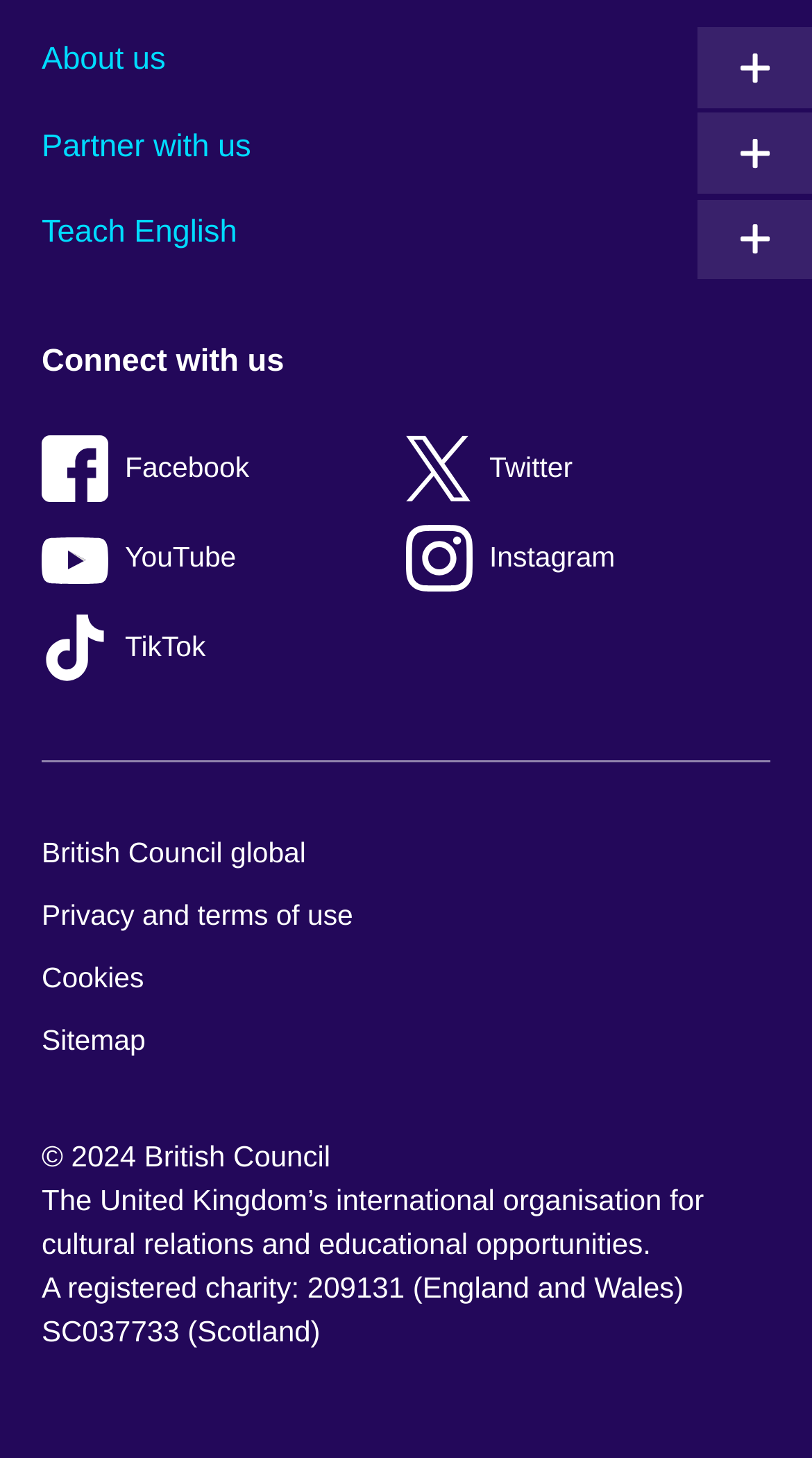Please mark the clickable region by giving the bounding box coordinates needed to complete this instruction: "Learn about Partner with us".

[0.051, 0.078, 0.846, 0.125]